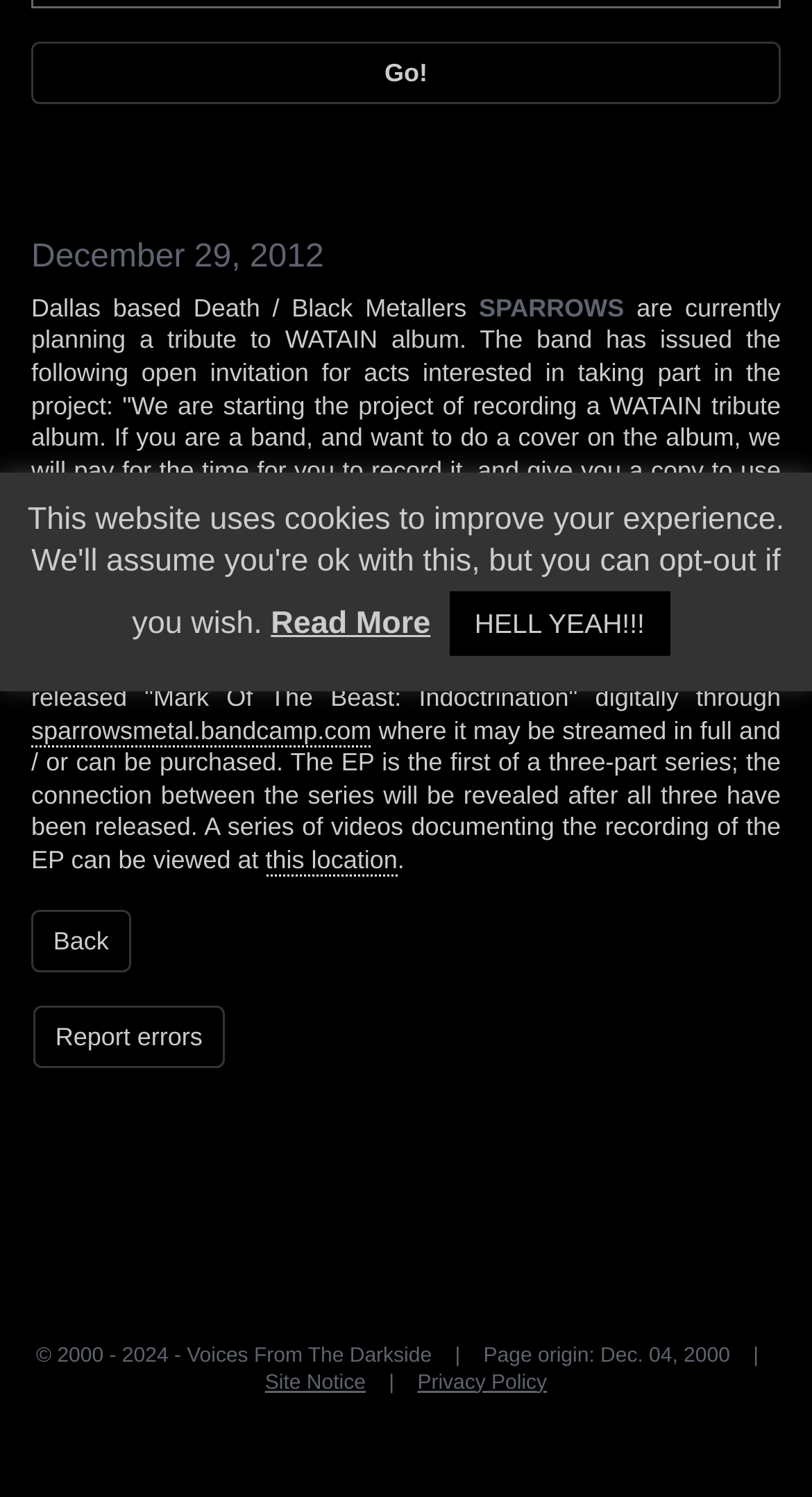Determine the bounding box coordinates of the UI element that matches the following description: "sparrowsmetal.bandcamp.com". The coordinates should be four float numbers between 0 and 1 in the format [left, top, right, bottom].

[0.038, 0.478, 0.457, 0.499]